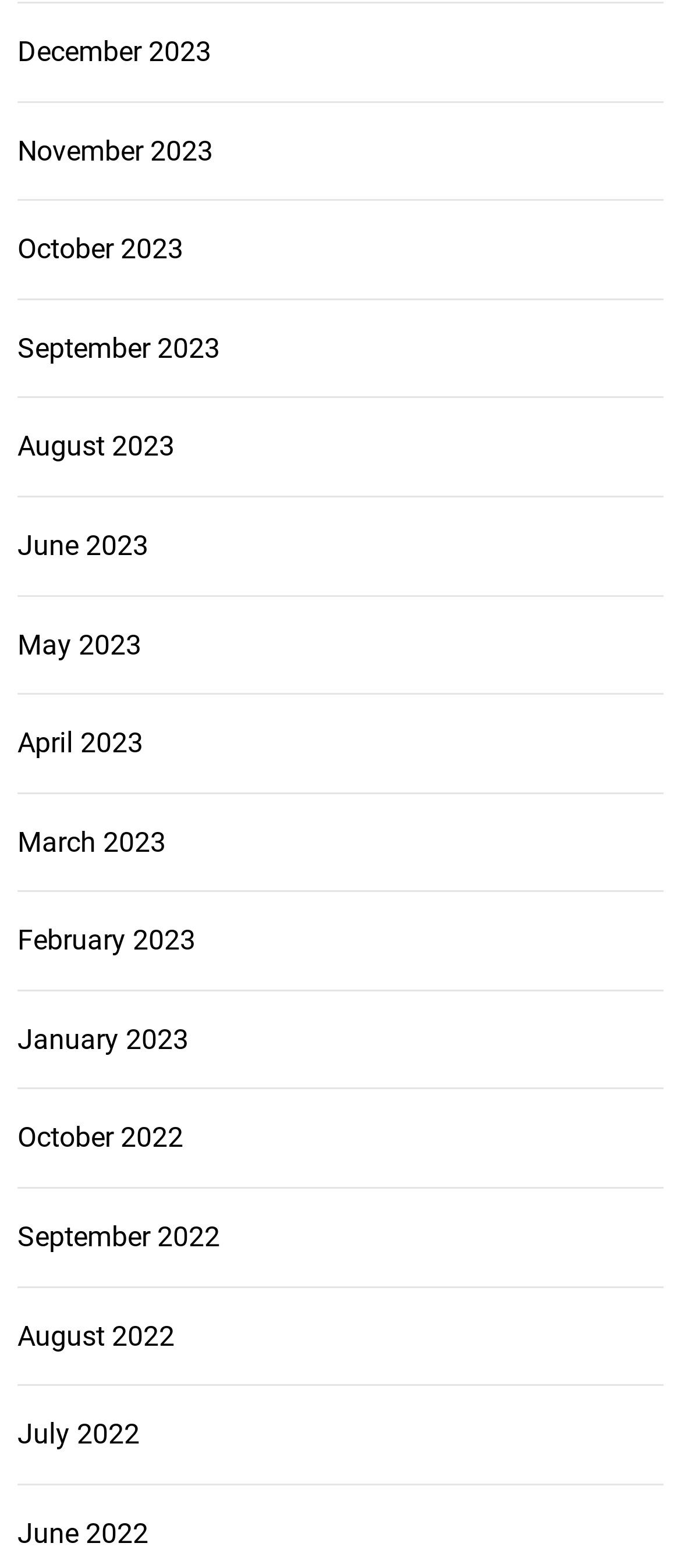Find the bounding box coordinates for the element described here: "Facebook".

None